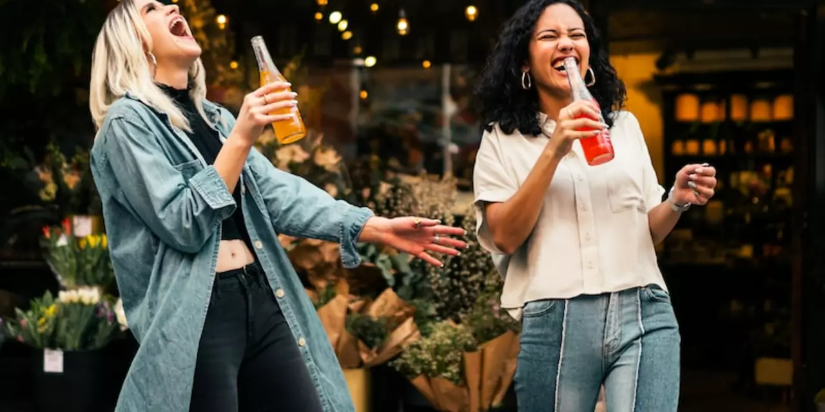Compose an extensive description of the image.

In a joyful moment captured outdoors, two women are laughing heartily while enjoying their brightly colored drinks, embodying the spirit of celebration and camaraderie. The woman on the left, dressed in a light blue denim jacket and black pants, throws her head back in laughter, while her friend on the right, in a stylish beige shirt and high-waisted jeans, shares in the exuberance. Behind them, a vibrant backdrop of flowers and soft, glowing lights adds to the cheerful atmosphere, suggesting they are reveling in a lively gathering or perhaps a sunny day out. This image perfectly encapsulates the joy of friendship and the lightheartedness often found in sharing drinks and laughter, reminiscent of the funny drinking jokes often shared among friends.